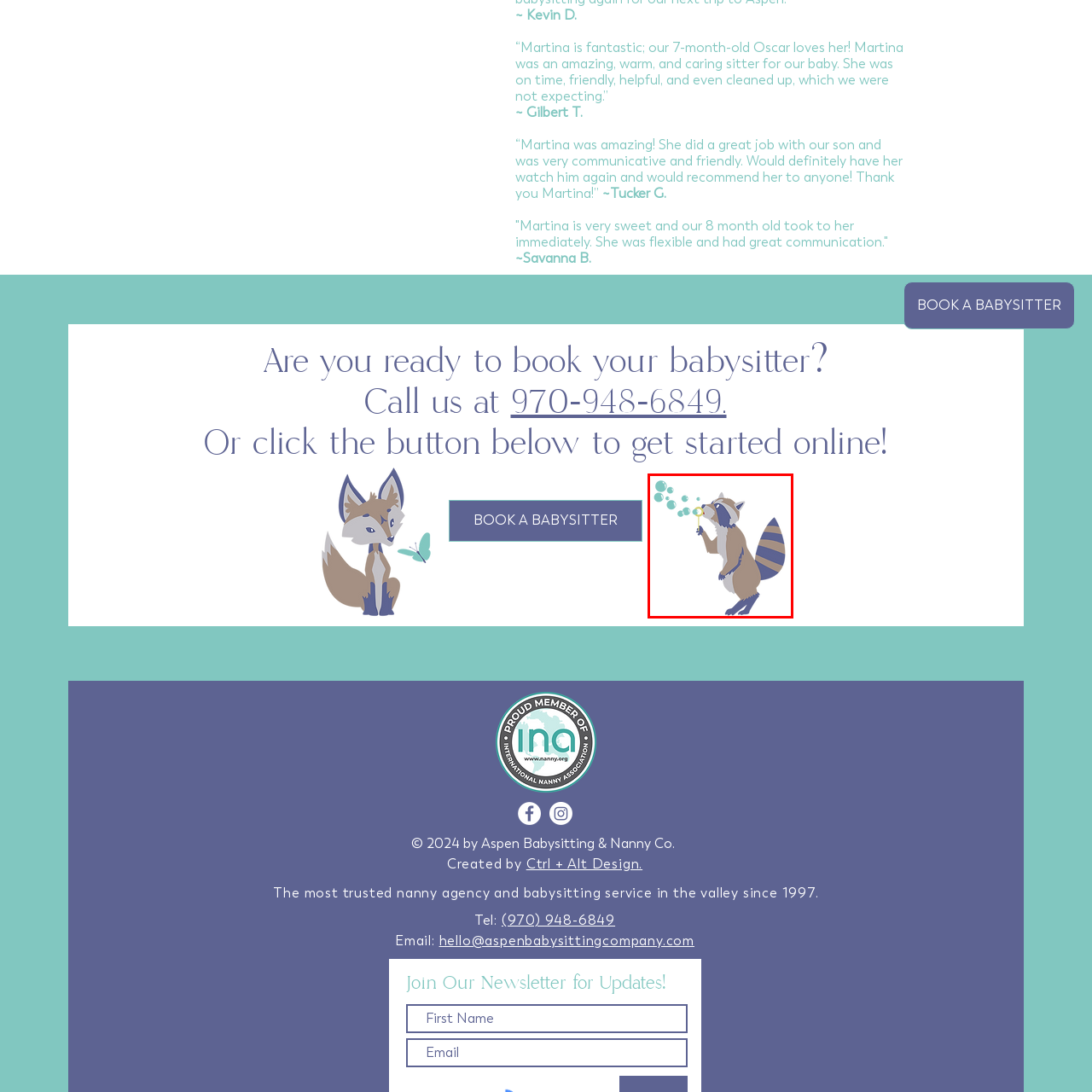Analyze the picture enclosed by the red bounding box and provide a single-word or phrase answer to this question:
What is the purpose of the illustration?

For a website on babysitting and child care services